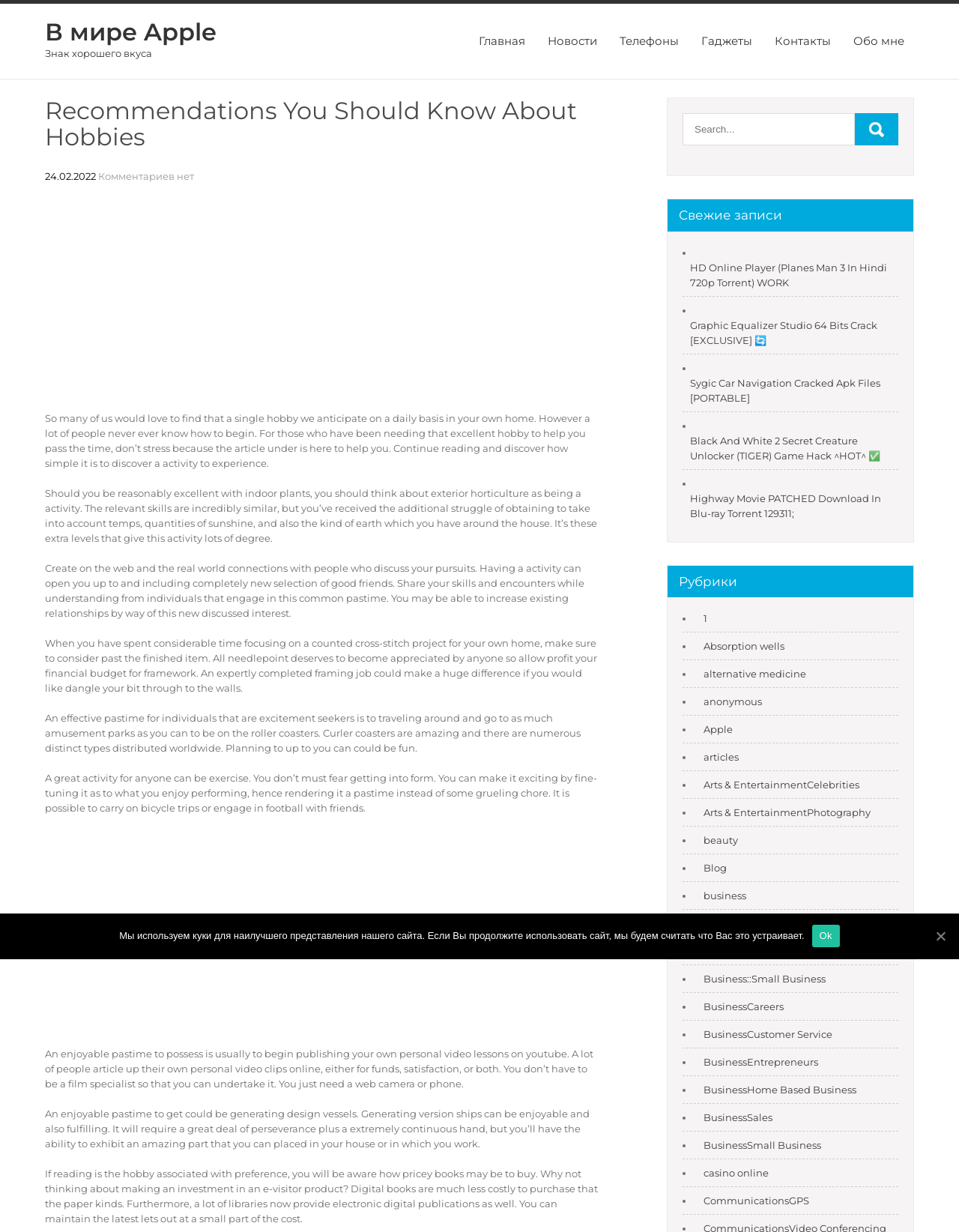Find the bounding box coordinates for the area that should be clicked to accomplish the instruction: "Read the article 'Recommendations You Should Know About Hobbies'".

[0.047, 0.335, 0.616, 0.381]